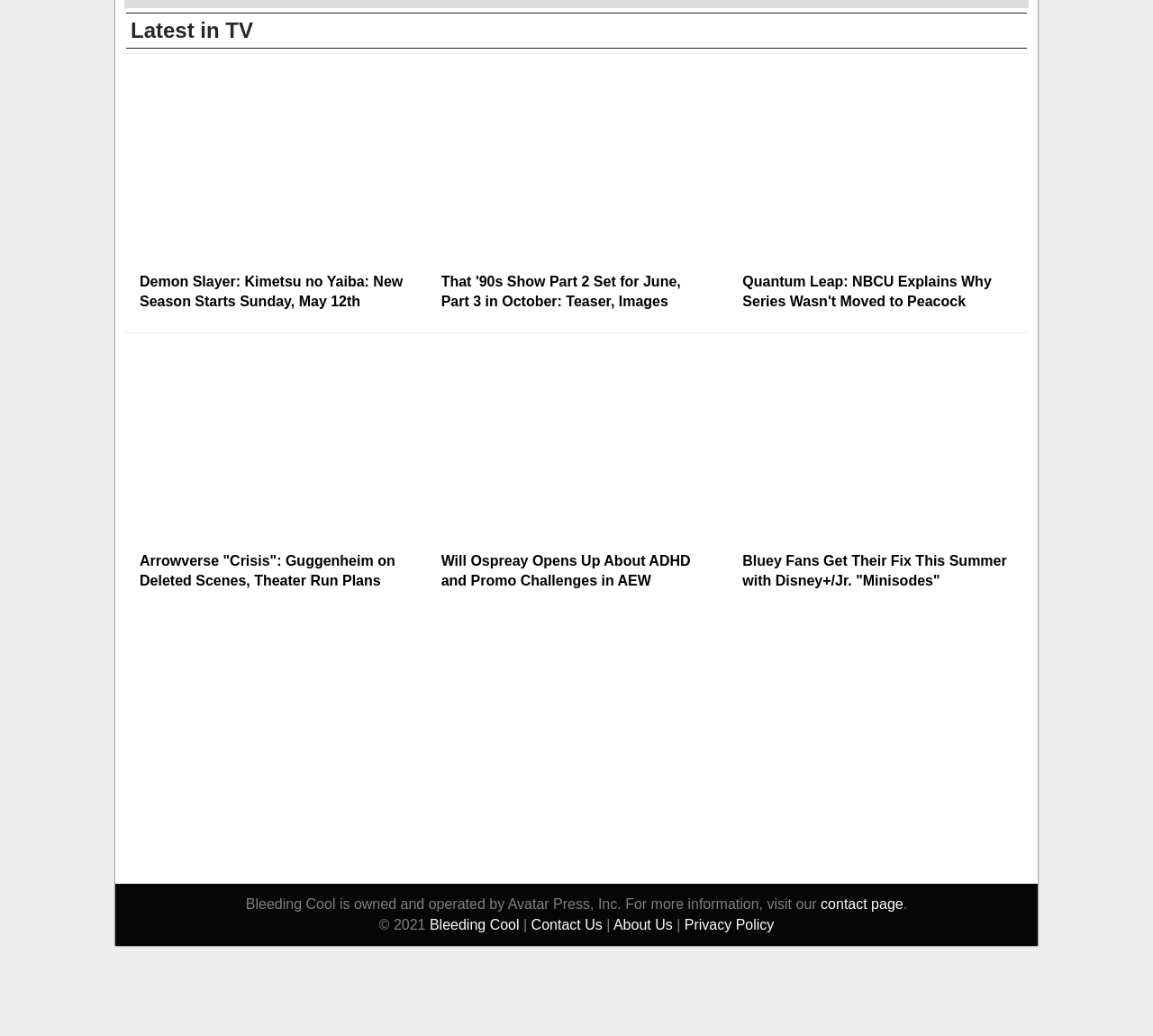Kindly determine the bounding box coordinates of the area that needs to be clicked to fulfill this instruction: "Visit the About Us page".

[0.532, 0.885, 0.583, 0.9]